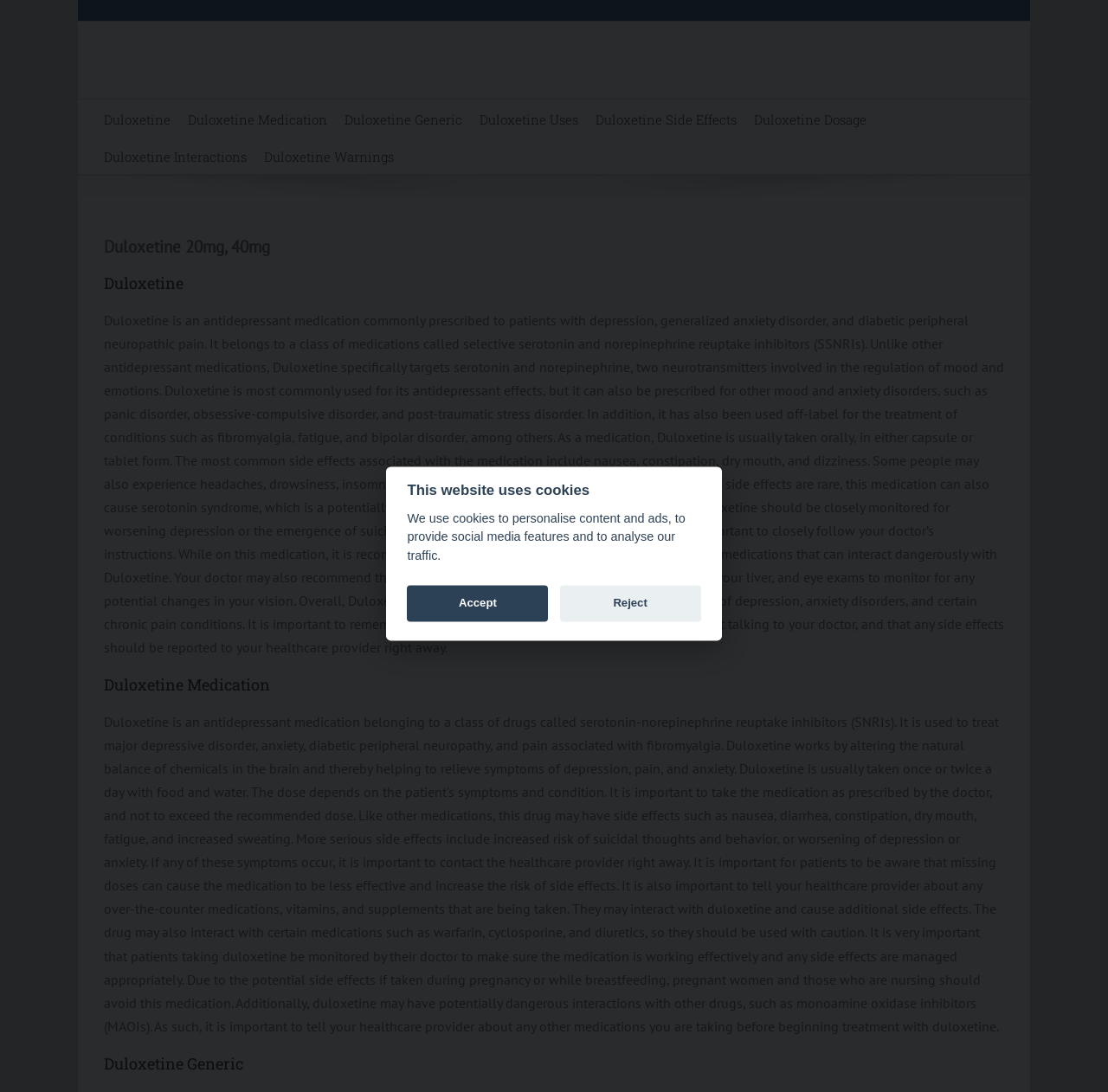Could you highlight the region that needs to be clicked to execute the instruction: "View Duloxetine Dosage information"?

[0.68, 0.091, 0.782, 0.125]